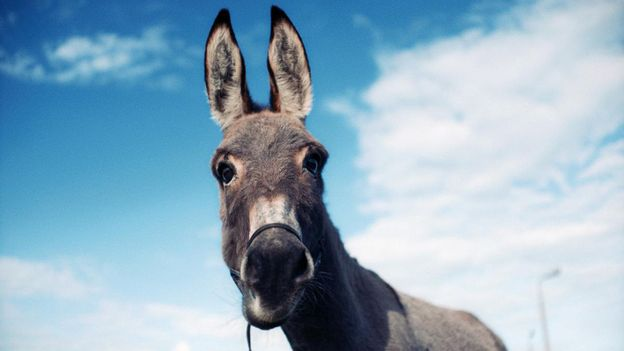Is the donkey looking at the camera?
Examine the image and give a concise answer in one word or a short phrase.

Yes